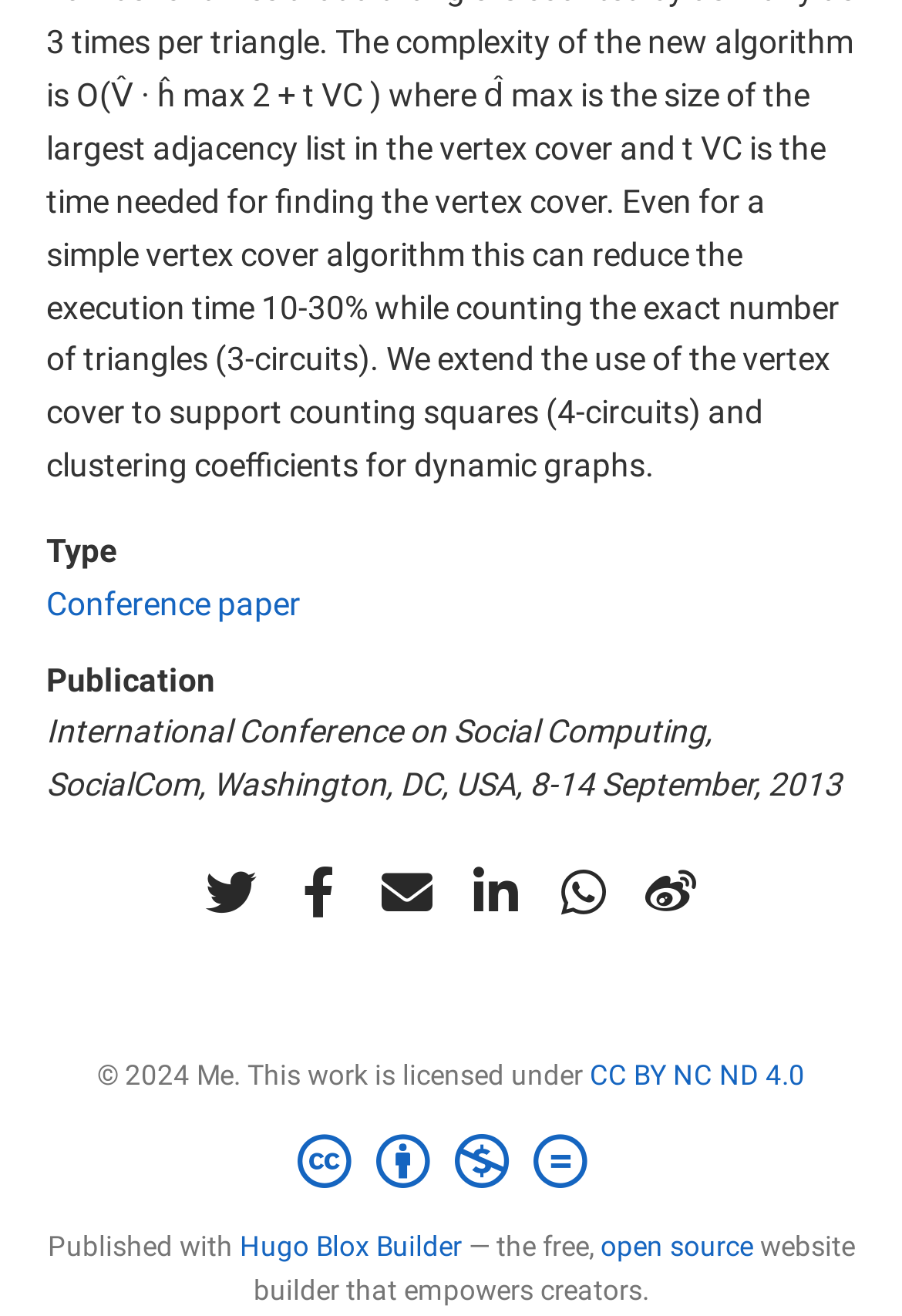Could you locate the bounding box coordinates for the section that should be clicked to accomplish this task: "Check the Creative Commons license".

[0.329, 0.861, 0.671, 0.906]